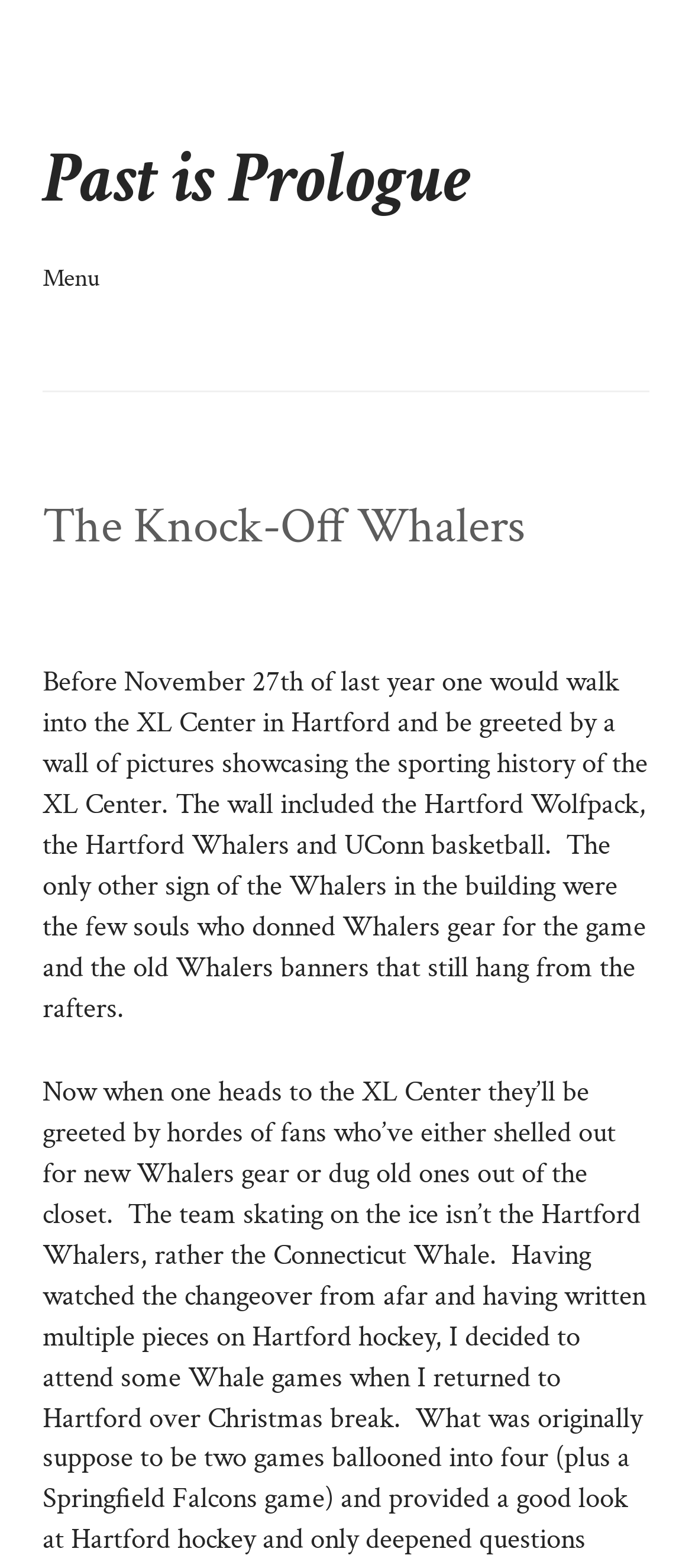Please provide the bounding box coordinate of the region that matches the element description: Menu. Coordinates should be in the format (top-left x, top-left y, bottom-right x, bottom-right y) and all values should be between 0 and 1.

[0.062, 0.168, 0.144, 0.188]